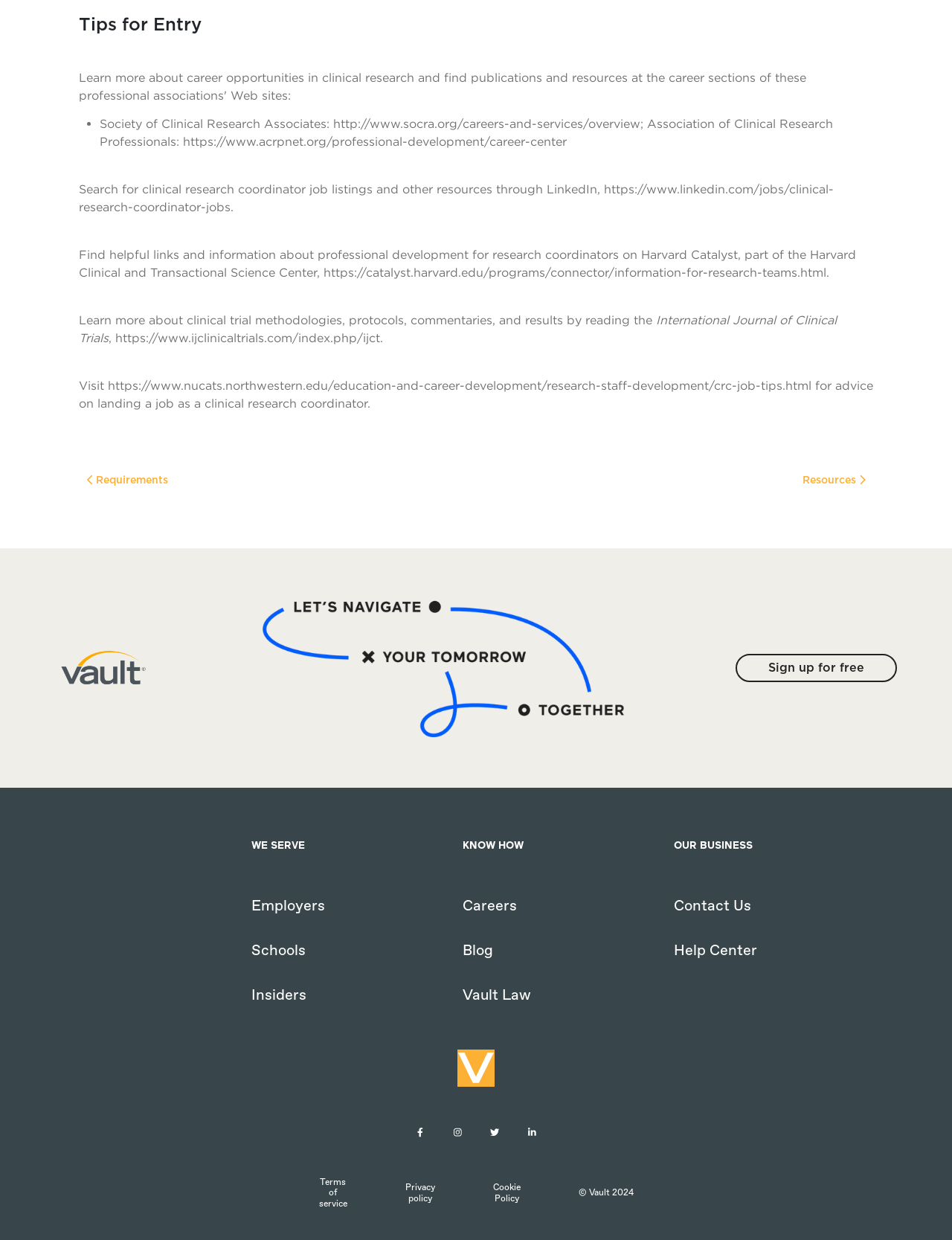Identify the bounding box of the UI component described as: "parent_node: Sign up for free".

[0.058, 0.519, 0.16, 0.558]